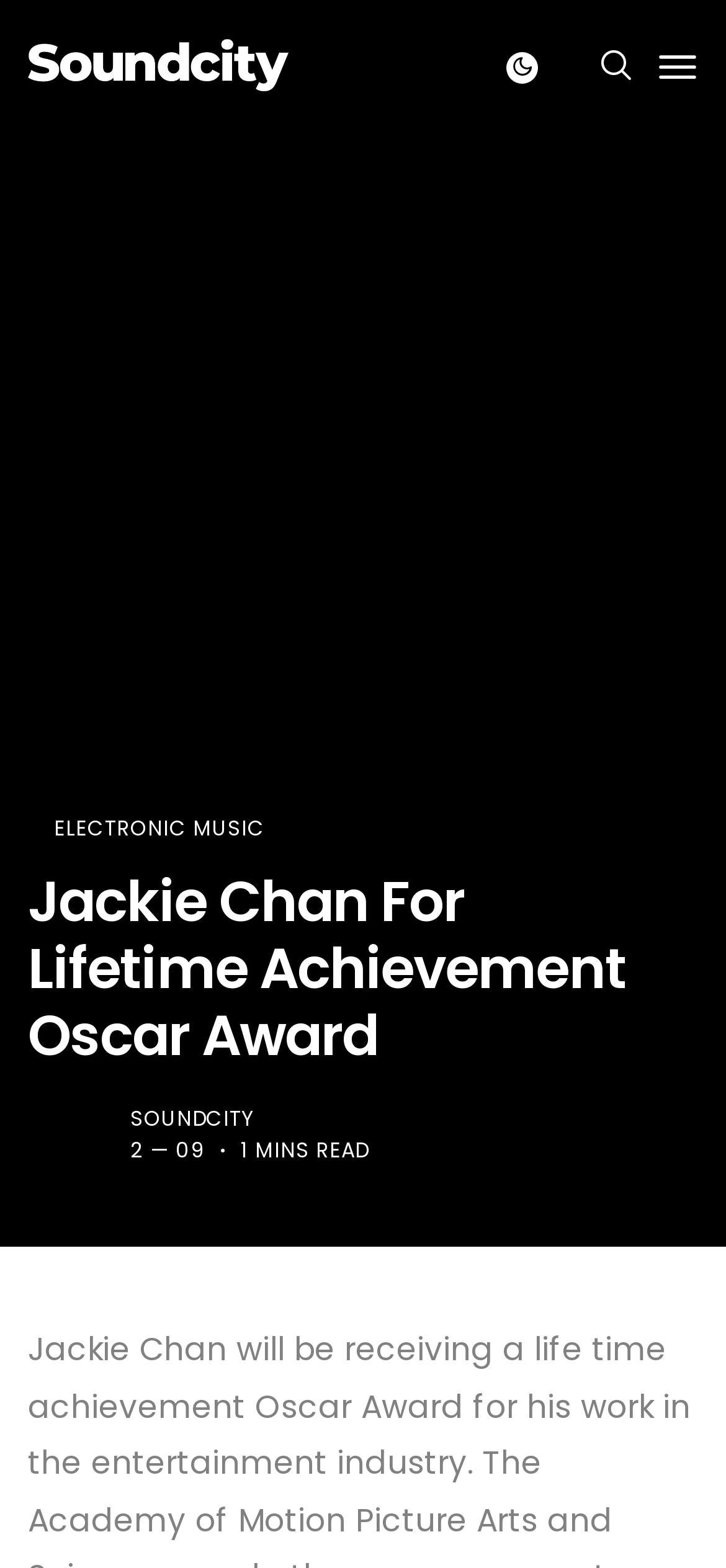Offer a comprehensive description of the webpage’s content and structure.

The webpage is about Jackie Chan receiving a lifetime achievement Oscar Award for his work in the entertainment industry. At the top-left corner, there is a layout table with a link that says "Powered By Music" accompanied by two identical images. Below this, there is a link to "ELECTRONIC MUSIC" positioned at the top-center of the page.

The main heading, "Jackie Chan For Lifetime Achievement Oscar Award", is prominently displayed at the top-center of the page, spanning almost the entire width. 

On the right side of the page, there is a link to "SOUNDCITY" positioned above a text that reads "2 — 09" and "1 MINS READ", indicating the publication date and estimated reading time of the article.